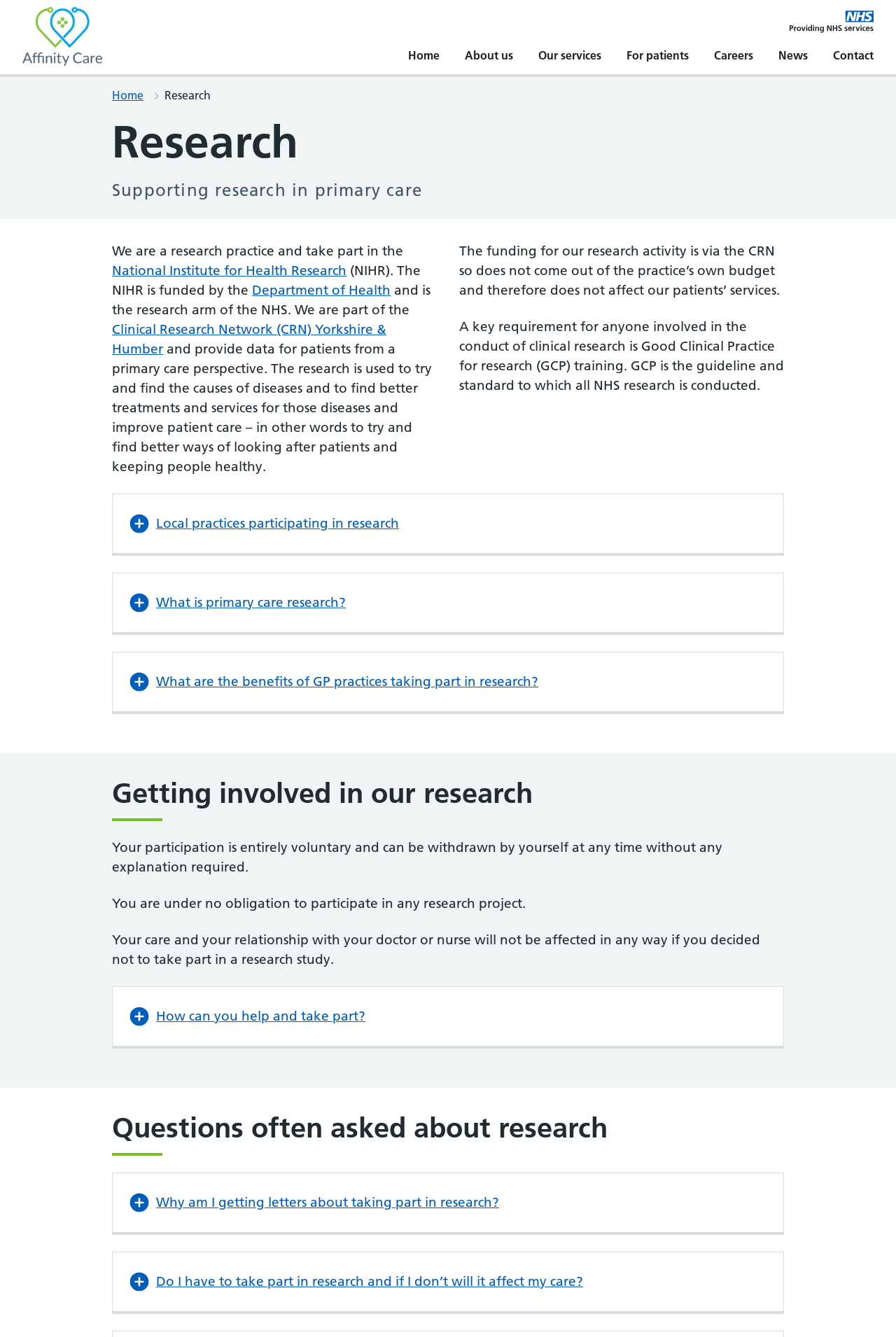Find the bounding box coordinates of the clickable area required to complete the following action: "Expand Local practices participating in research".

[0.126, 0.37, 0.874, 0.413]